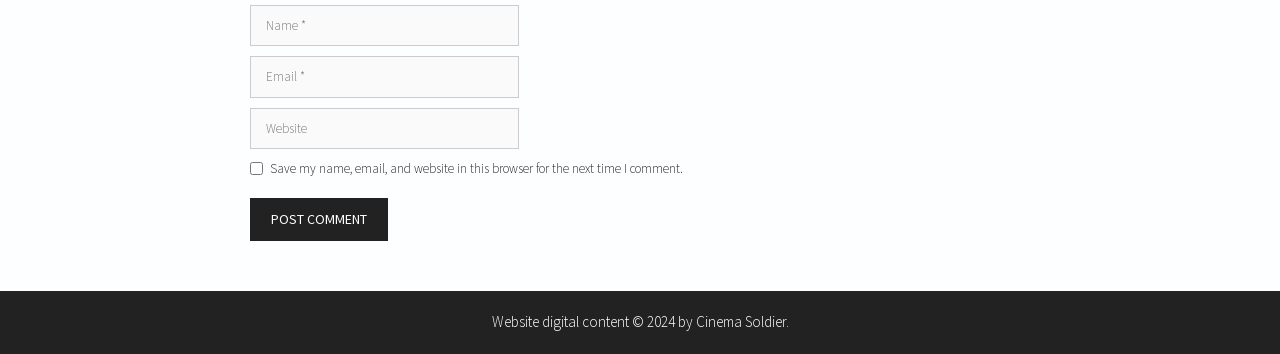Determine the bounding box coordinates for the HTML element described here: "parent_node: Comment name="author" placeholder="Name *"".

[0.195, 0.013, 0.405, 0.13]